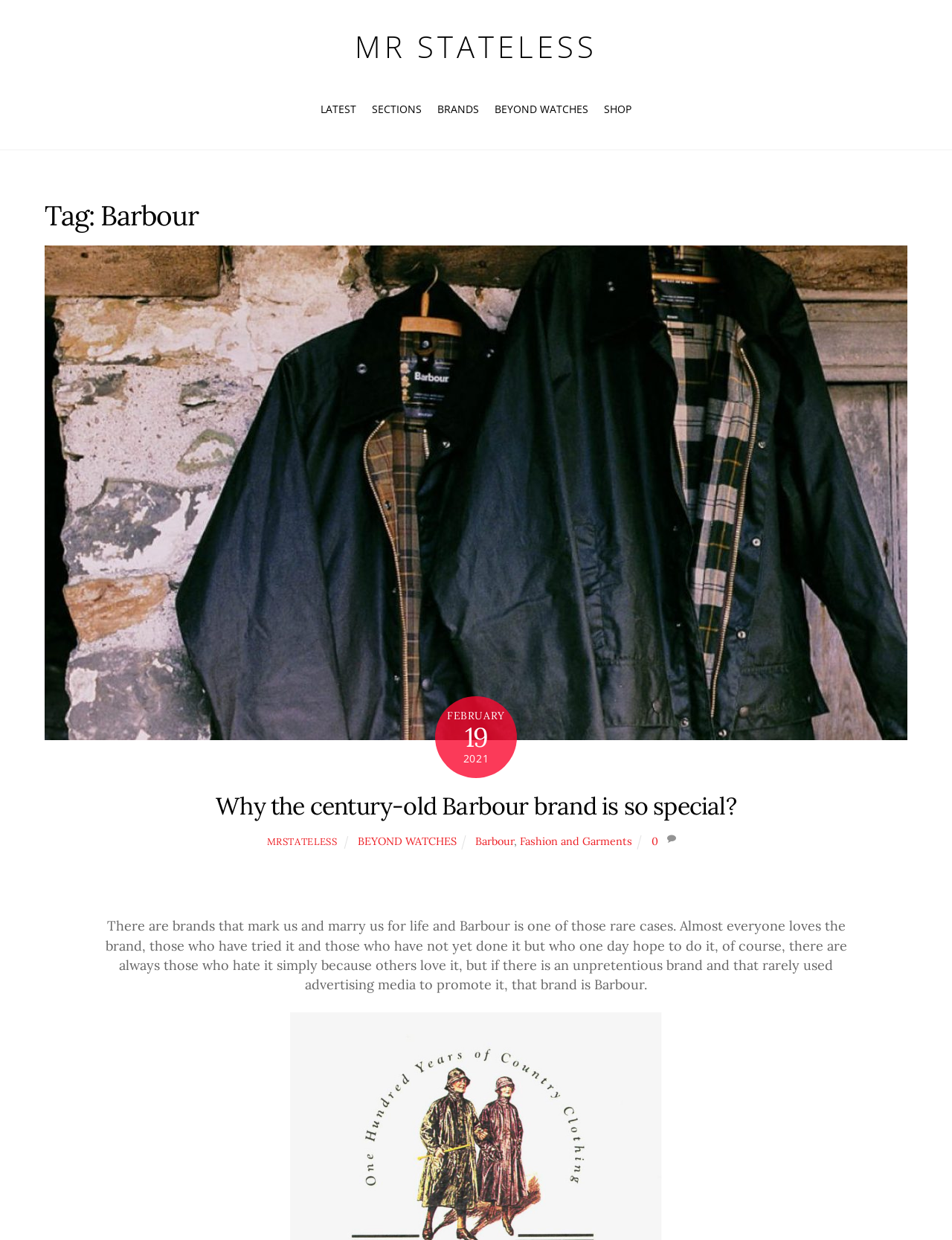Determine the bounding box coordinates for the clickable element to execute this instruction: "Check the 'Terms and Conditions/Privacy information'". Provide the coordinates as four float numbers between 0 and 1, i.e., [left, top, right, bottom].

None